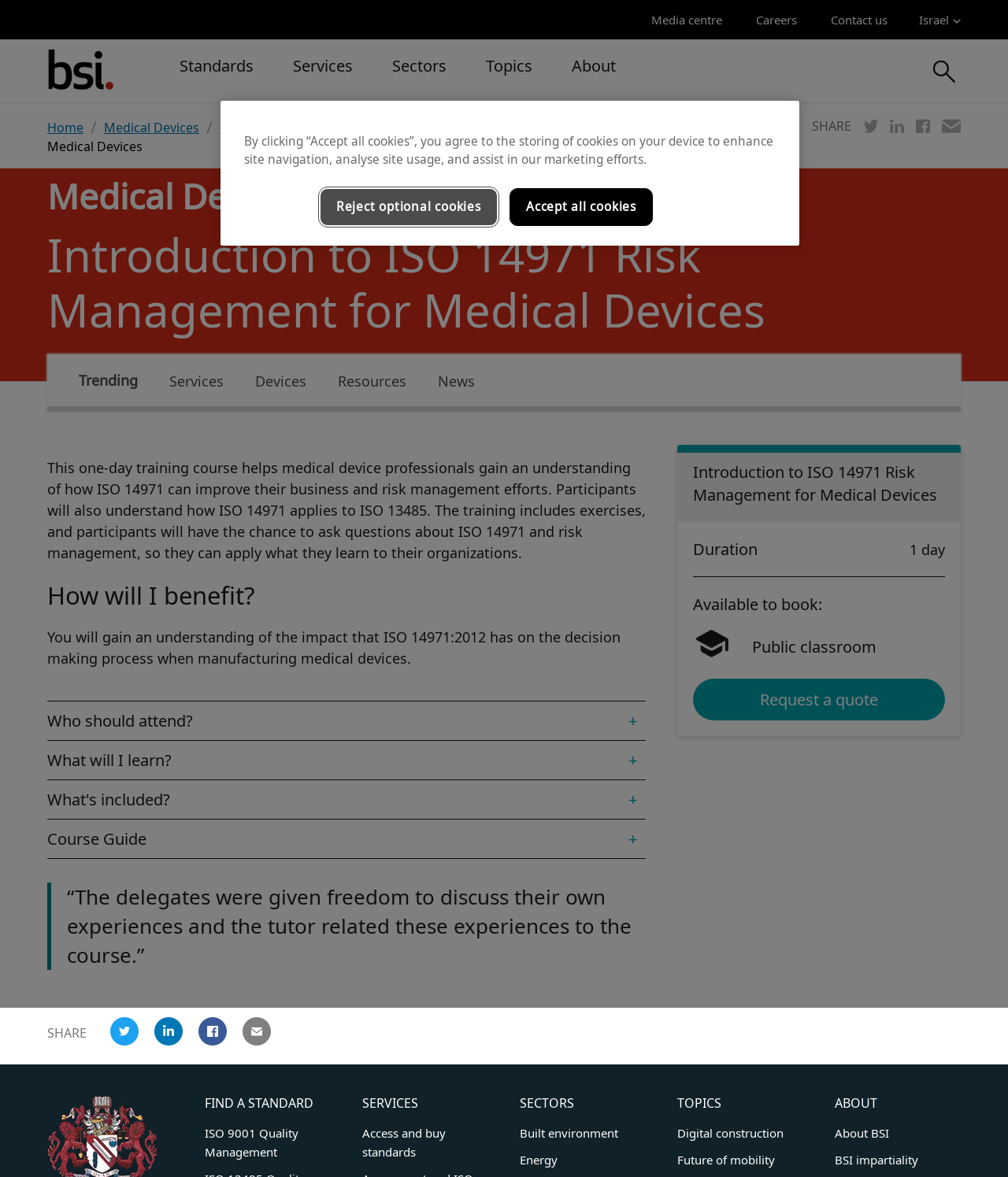Locate the bounding box of the user interface element based on this description: "ISO 9001 Quality Management".

[0.203, 0.956, 0.296, 0.985]